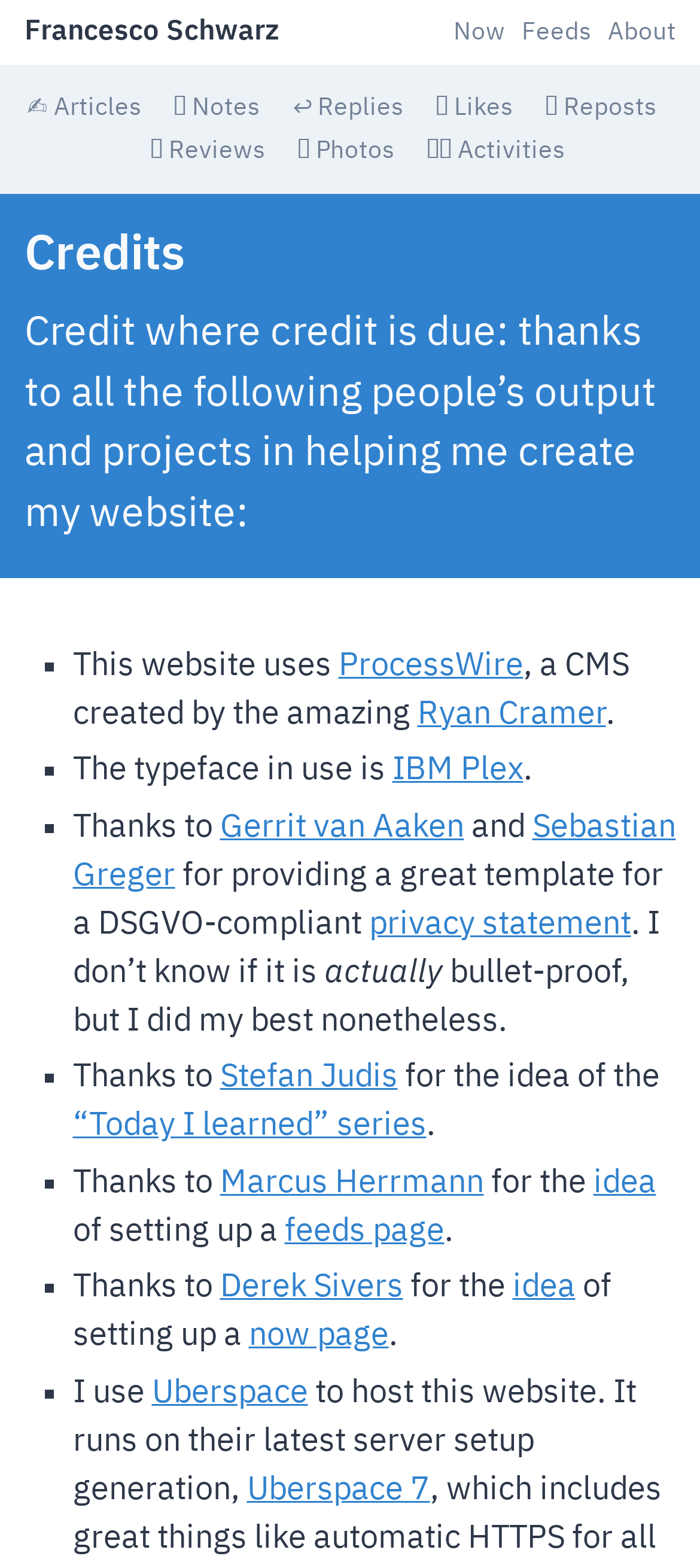Who created the typeface used in this website?
Please give a detailed and elaborate answer to the question.

I found this information by looking at the text 'The typeface in use is' followed by a link to 'IBM Plex', which indicates that IBM is the creator of the typeface used in this website.